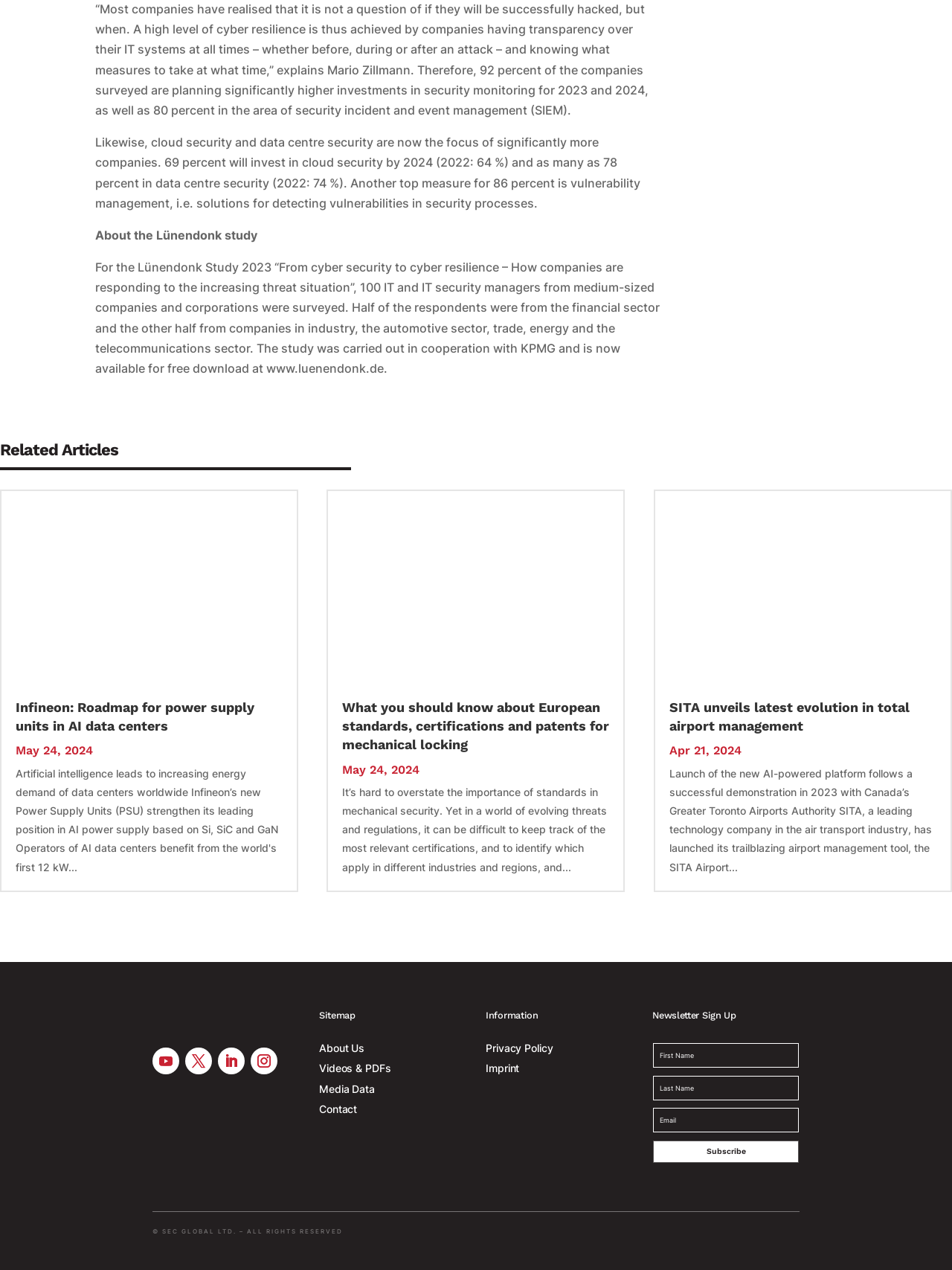What is the name of the company that launched a trailblazing airport management tool?
Based on the visual, give a brief answer using one word or a short phrase.

SITA